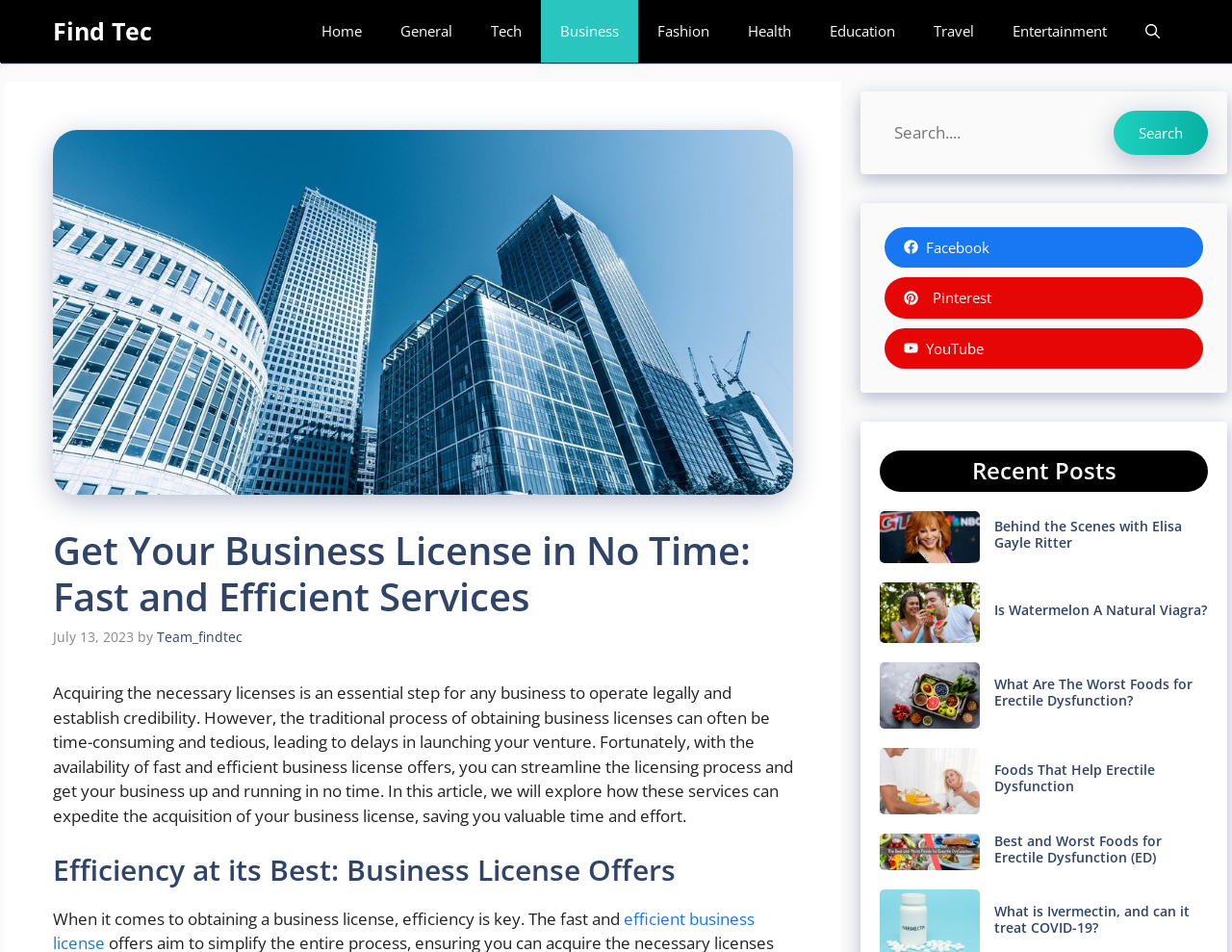What is the purpose of the search box?
Based on the screenshot, give a detailed explanation to answer the question.

The search box is located at the top right corner of the webpage, and it allows users to search for specific content within the website.